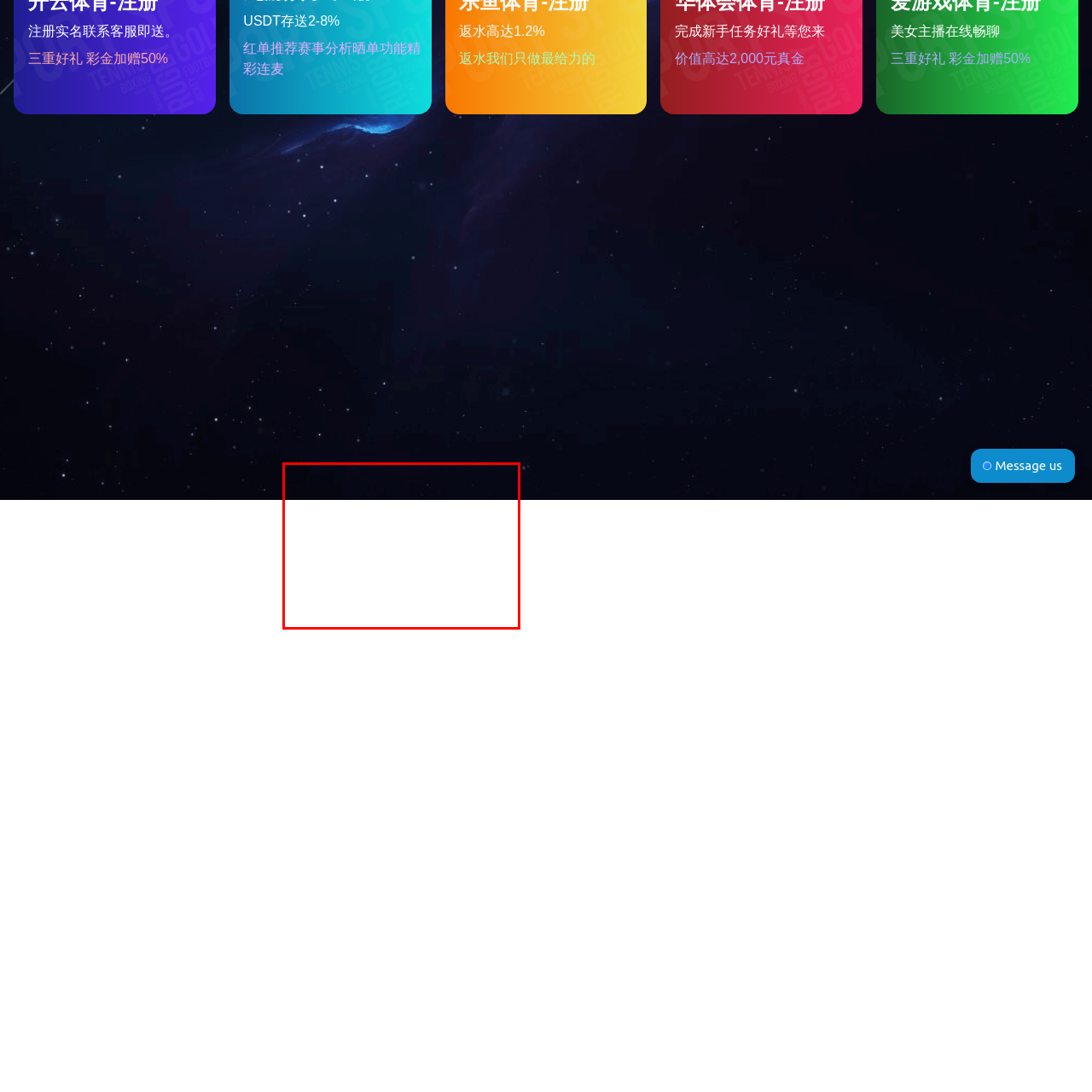Please review the image enclosed by the red bounding box and give a detailed answer to the following question, utilizing the information from the visual: What is the broader collection that this item is part of?

This conference table is part of a broader collection that includes various styles tailored for different business needs, offering a range of options for companies to choose from depending on their specific requirements.